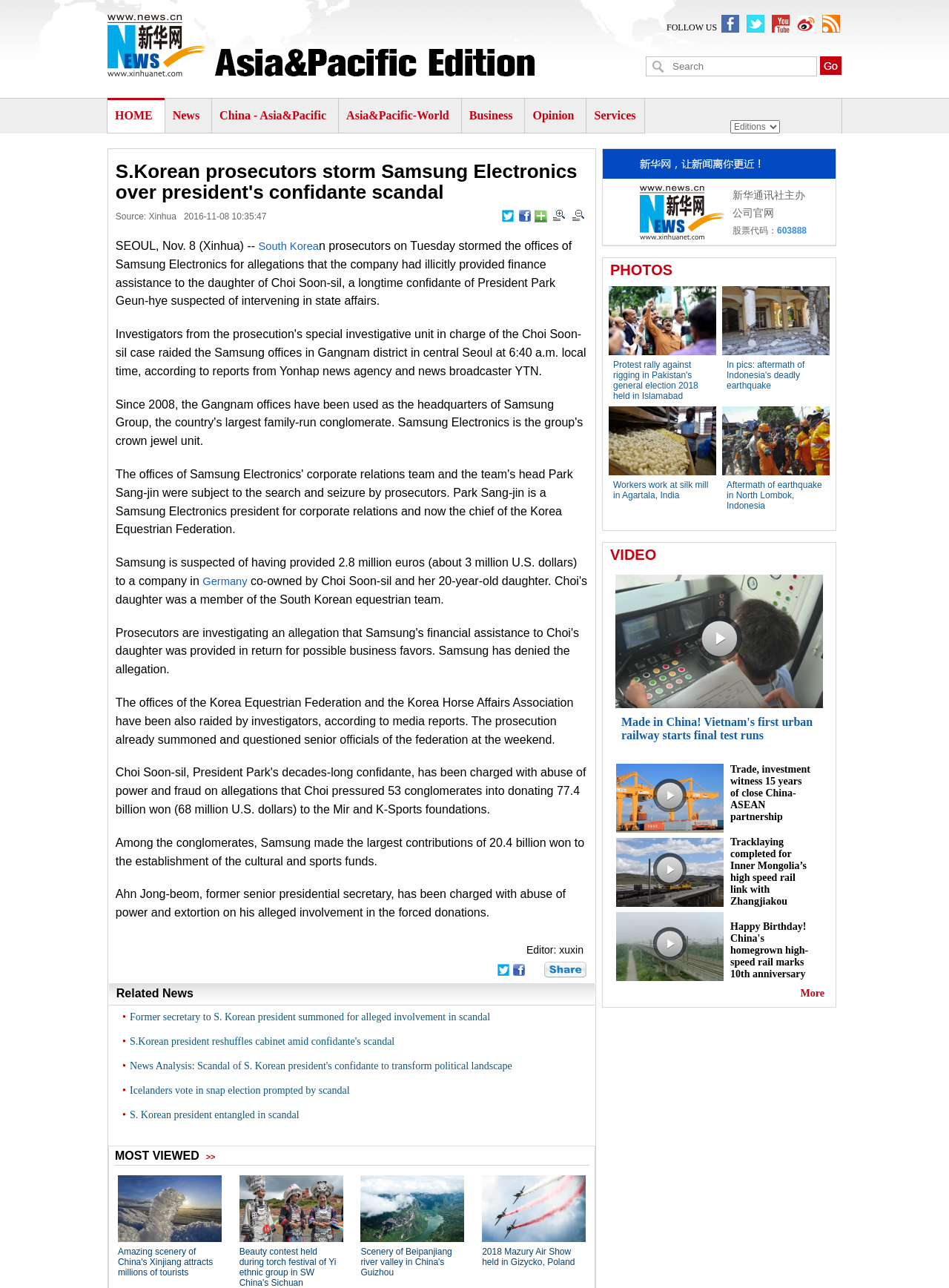Provide the bounding box coordinates of the section that needs to be clicked to accomplish the following instruction: "Go to homepage."

[0.121, 0.085, 0.161, 0.094]